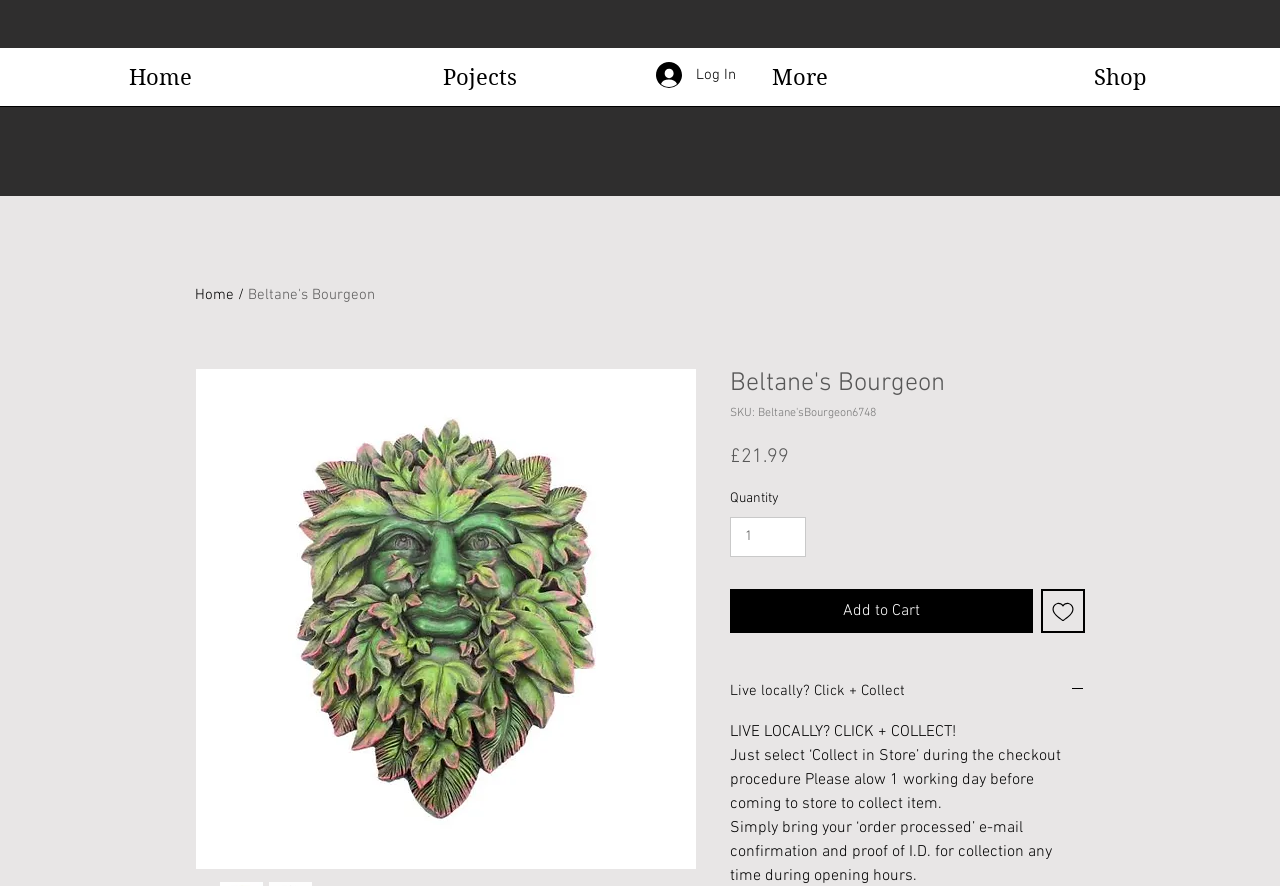Please reply to the following question with a single word or a short phrase:
What is the function of the 'Add to Cart' button?

To add product to cart